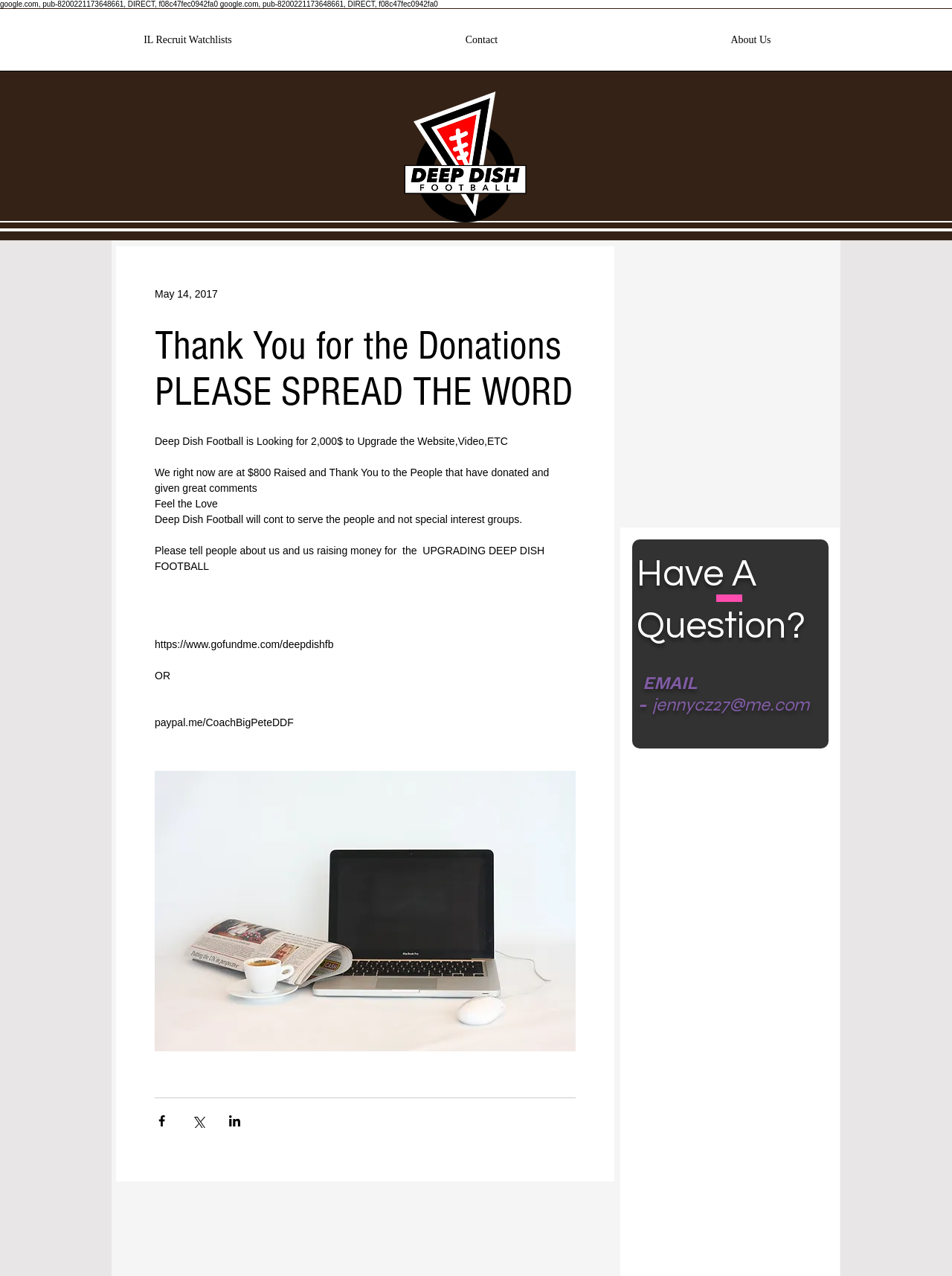What is the goal of the fundraising?
Use the information from the screenshot to give a comprehensive response to the question.

The answer can be found in the text 'Deep Dish Football is Looking for 2,000$ to Upgrade the Website,Video,ETC' which is located in the article section of the webpage.